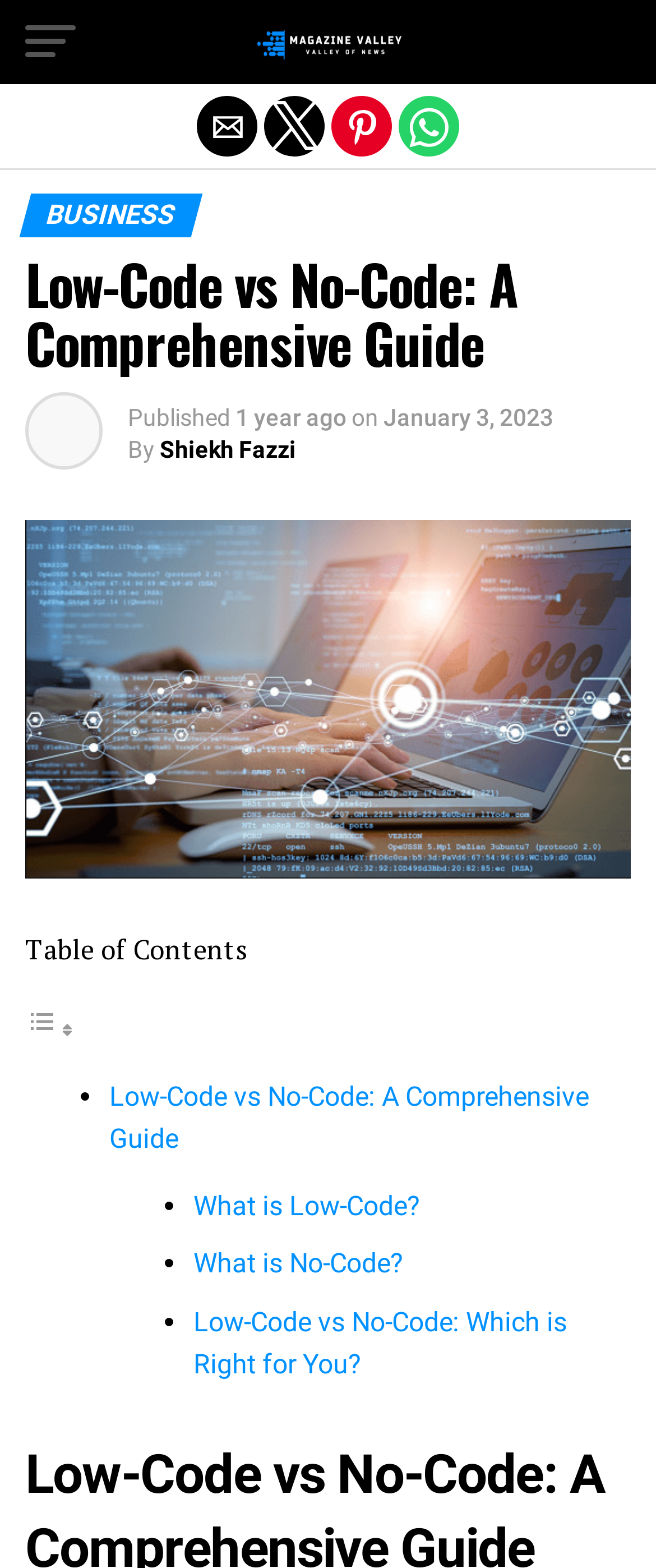Generate the text of the webpage's primary heading.

Low-Code vs No-Code: A Comprehensive Guide